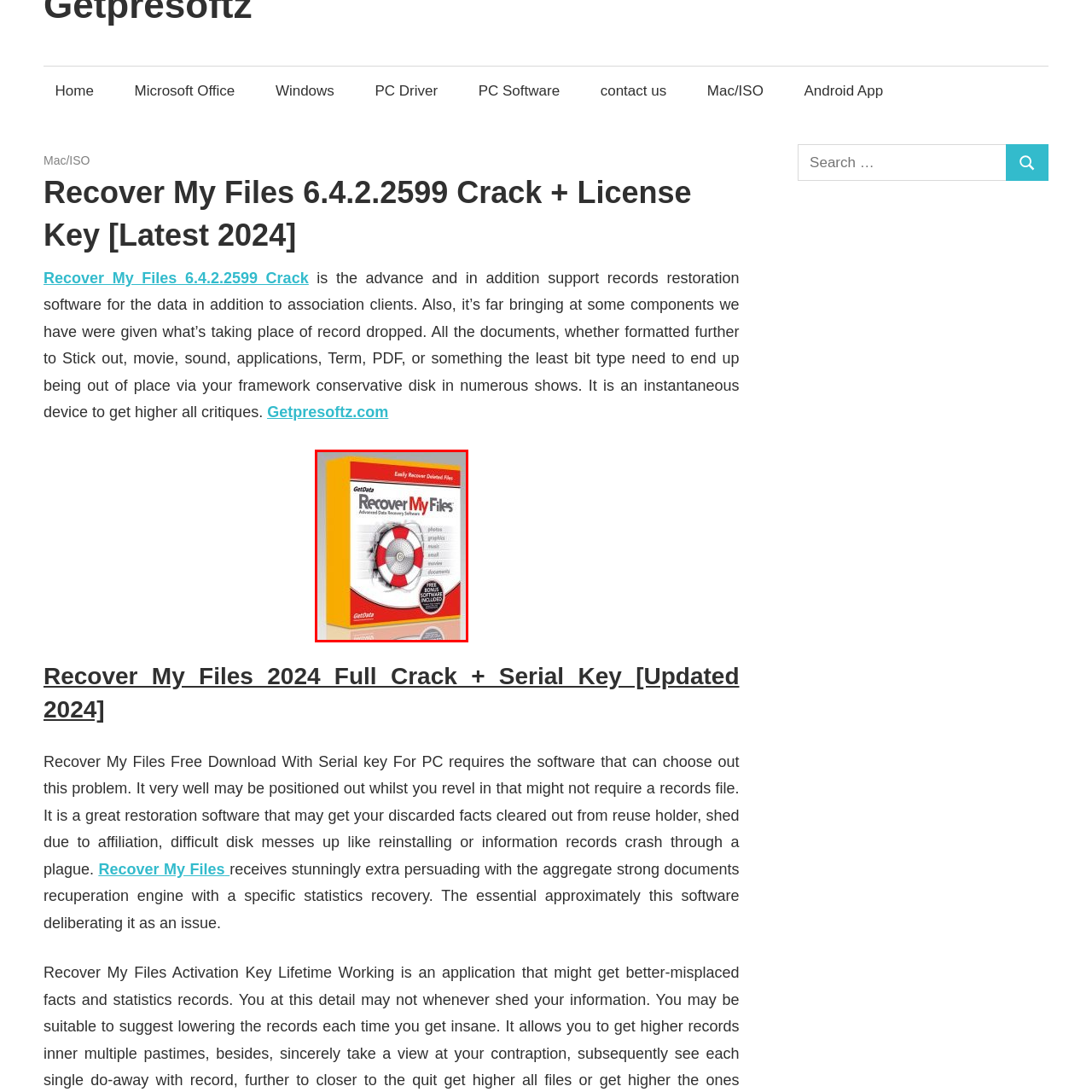What is the purpose of the lifebuoy symbol in the logo?
Carefully look at the image inside the red bounding box and answer the question in a detailed manner using the visual details present.

The caption explains that the lifebuoy symbol in the logo signifies the purpose of the software, which is to rescue or recover lost or deleted files, implying that the symbol represents the idea of rescue or salvation.